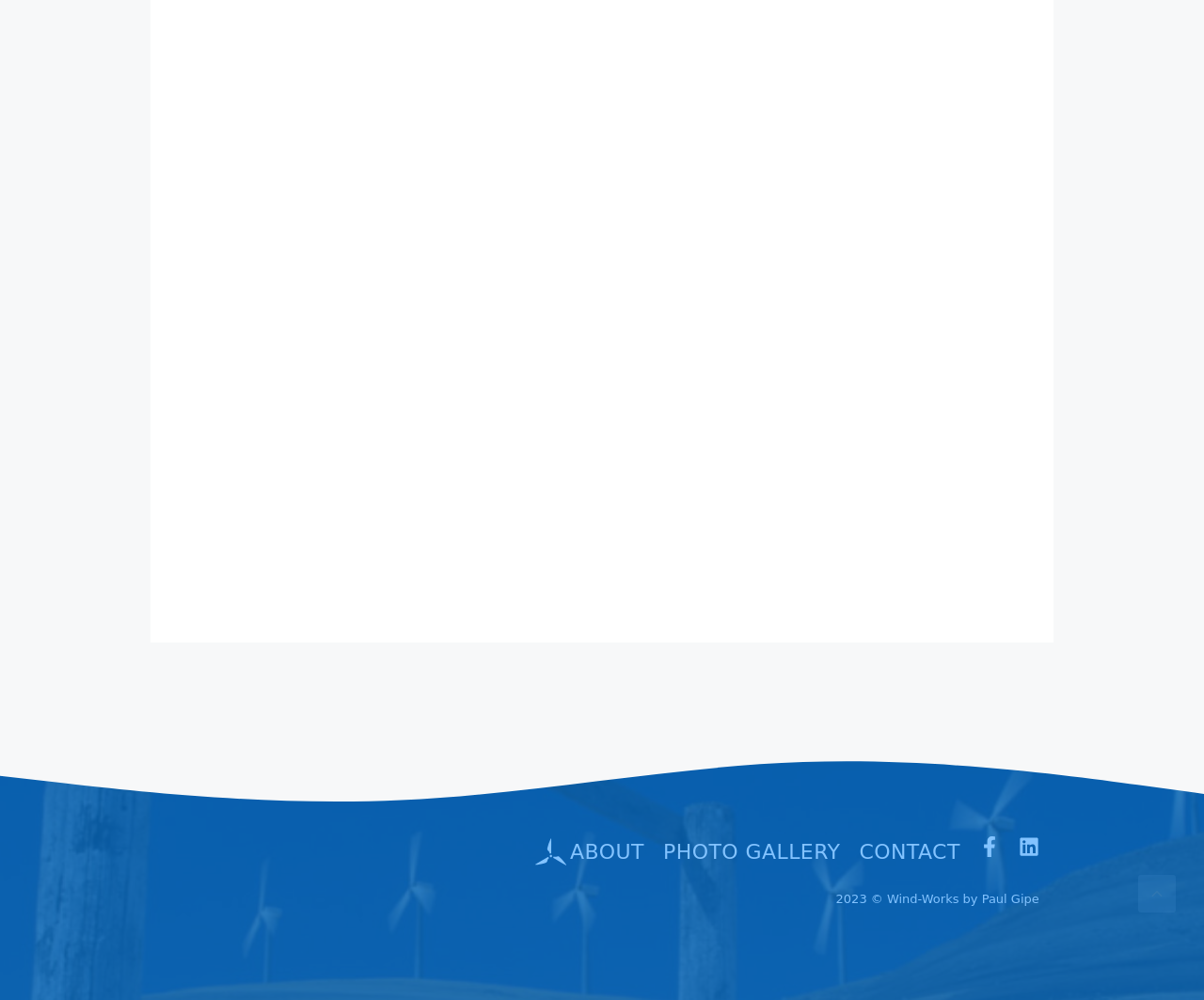Provide your answer in one word or a succinct phrase for the question: 
What is the logo image filename?

cropped-paulgipe-logo